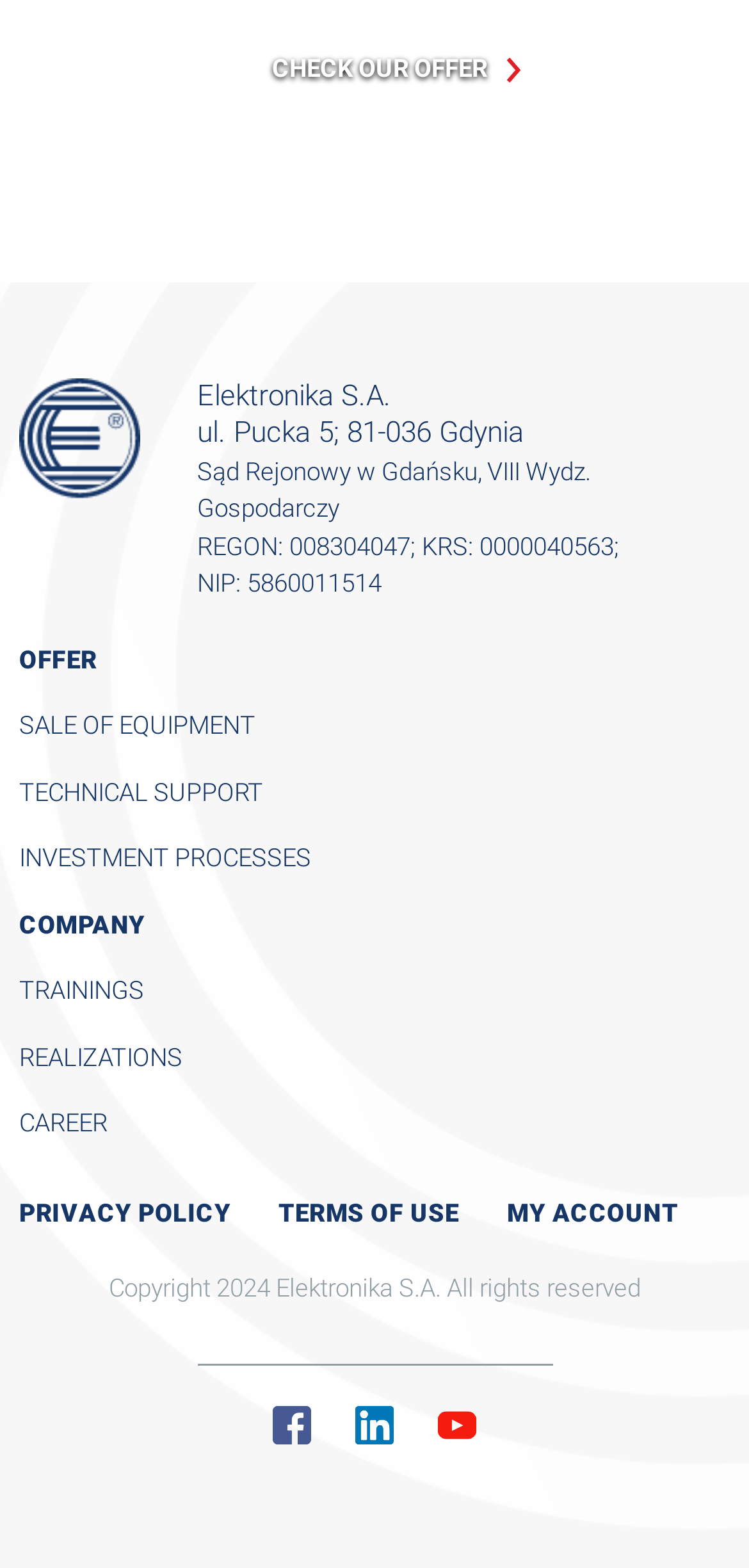How many main menu items are there?
Using the details from the image, give an elaborate explanation to answer the question.

The main menu items are placed vertically on the left side of the webpage. There are seven main menu items: OFFER, SALE OF EQUIPMENT, TECHNICAL SUPPORT, INVESTMENT PROCESSES, COMPANY, TRAININGS, and REALIZATIONS.